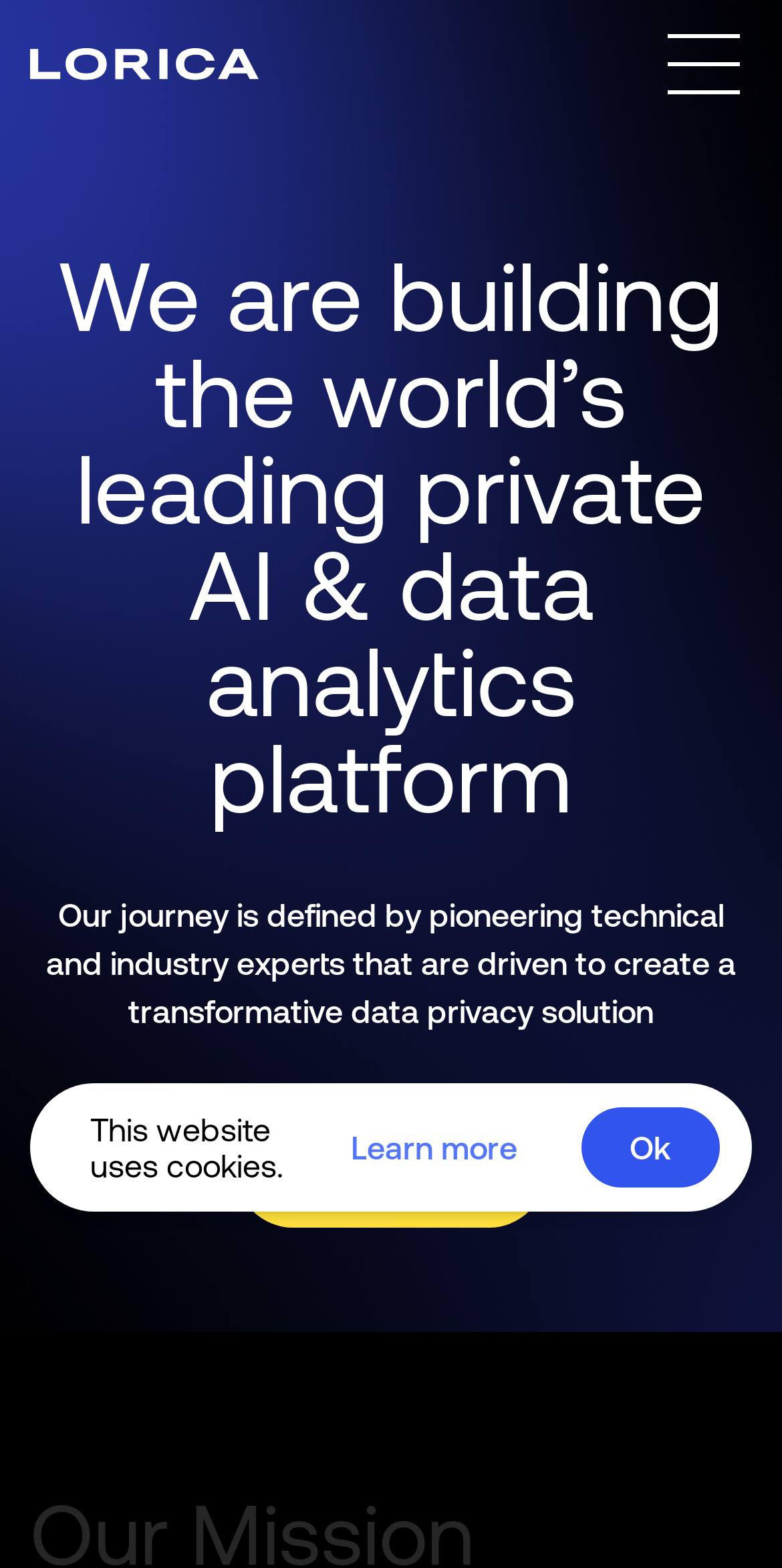Give the bounding box coordinates for this UI element: "aria-label="go to homepage"". The coordinates should be four float numbers between 0 and 1, arranged as [left, top, right, bottom].

[0.038, 0.031, 0.331, 0.051]